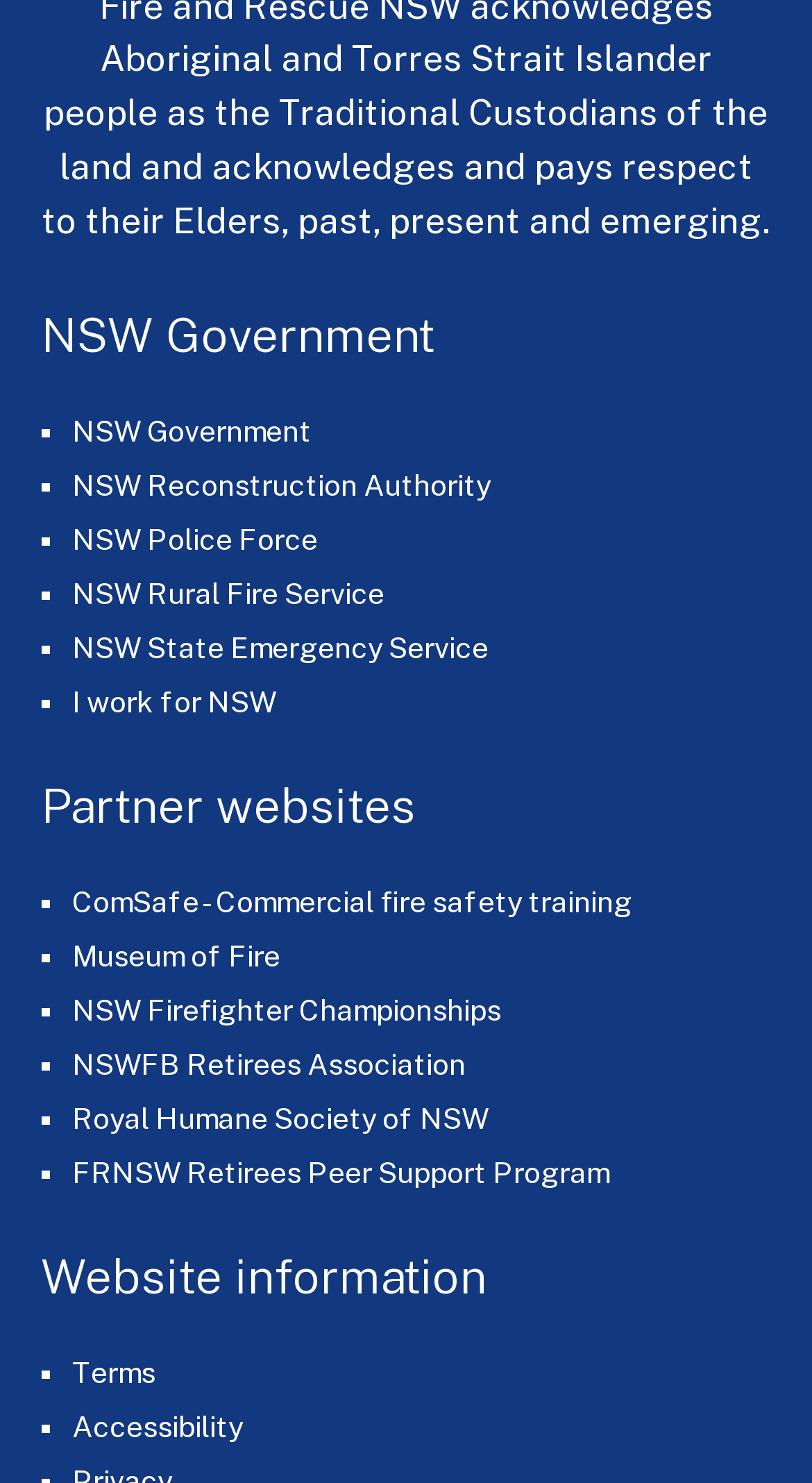Please identify the bounding box coordinates of the element I should click to complete this instruction: 'Visit NSW Government website'. The coordinates should be given as four float numbers between 0 and 1, like this: [left, top, right, bottom].

[0.088, 0.28, 0.383, 0.302]